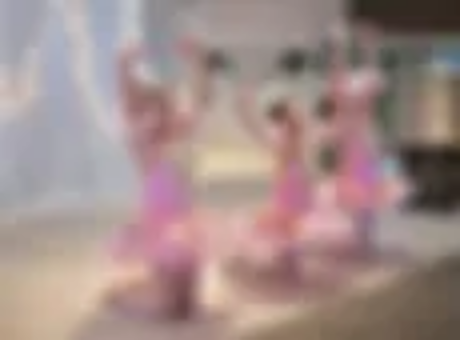What is the atmosphere of the studio?
Using the image as a reference, give a one-word or short phrase answer.

Fun and learning